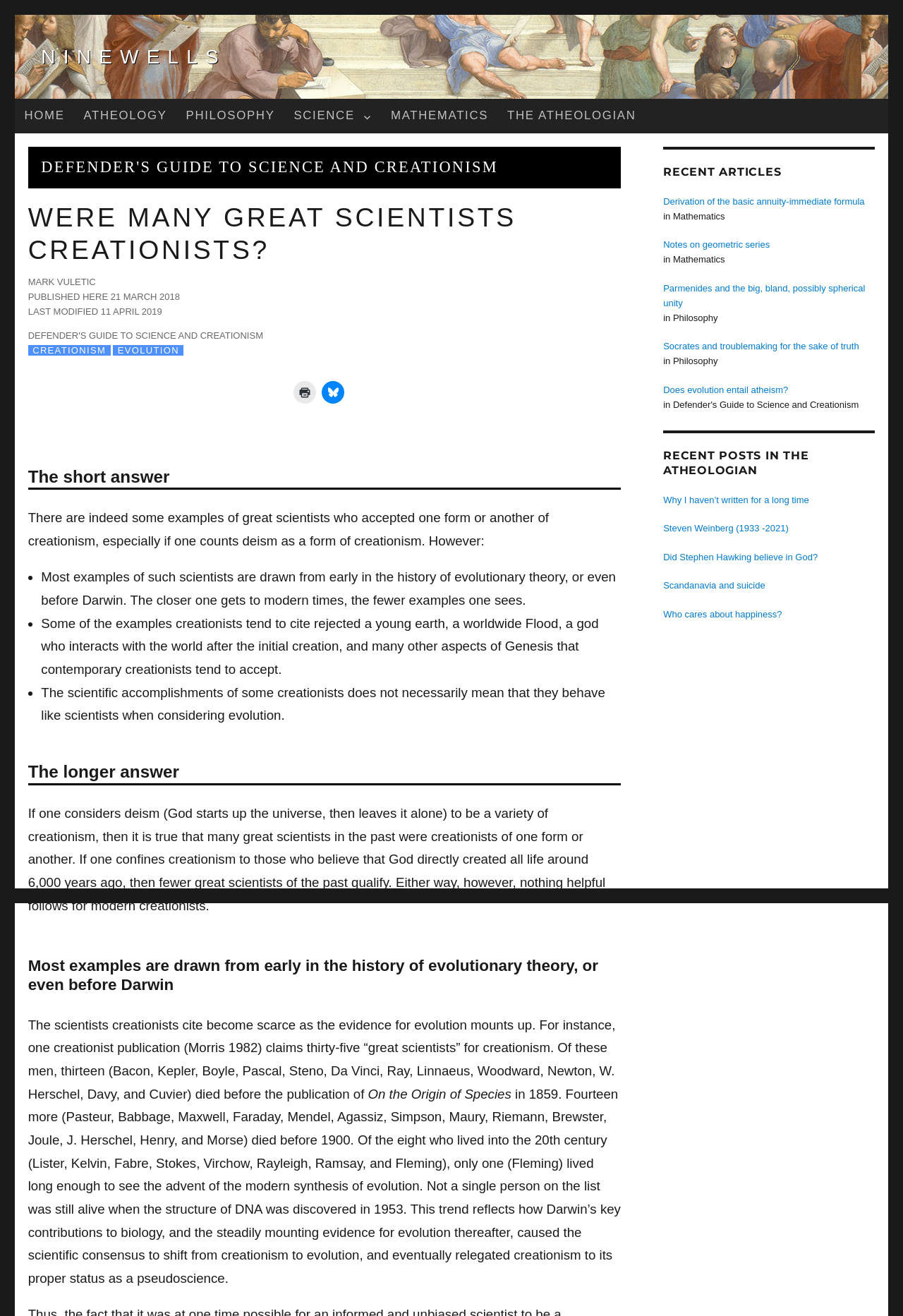Use a single word or phrase to answer the question: What is the category of the article?

DEFENDER'S GUIDE TO SCIENCE AND CREATIONISM